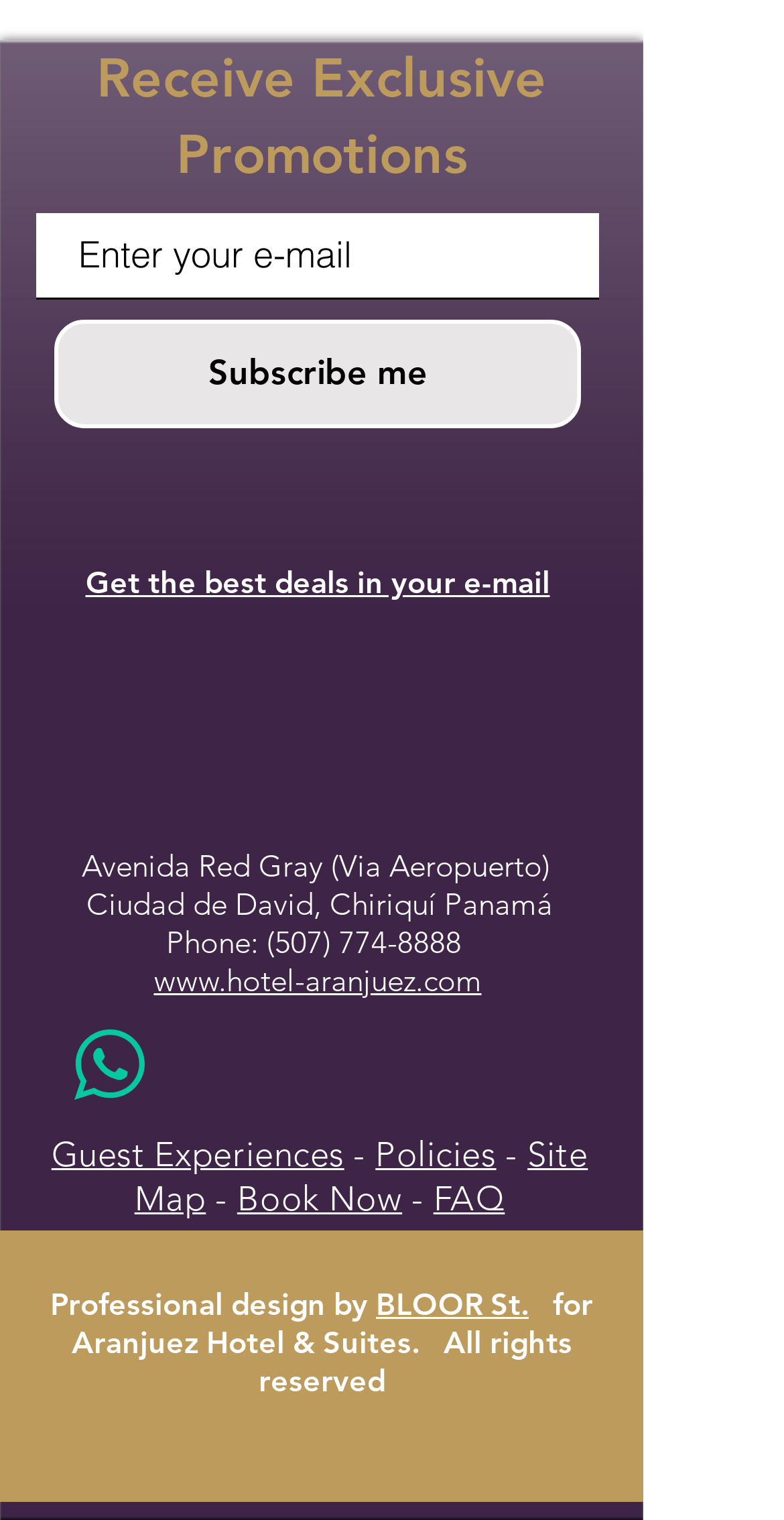Identify the bounding box coordinates of the clickable region to carry out the given instruction: "Subscribe to newsletter".

[0.069, 0.21, 0.741, 0.281]